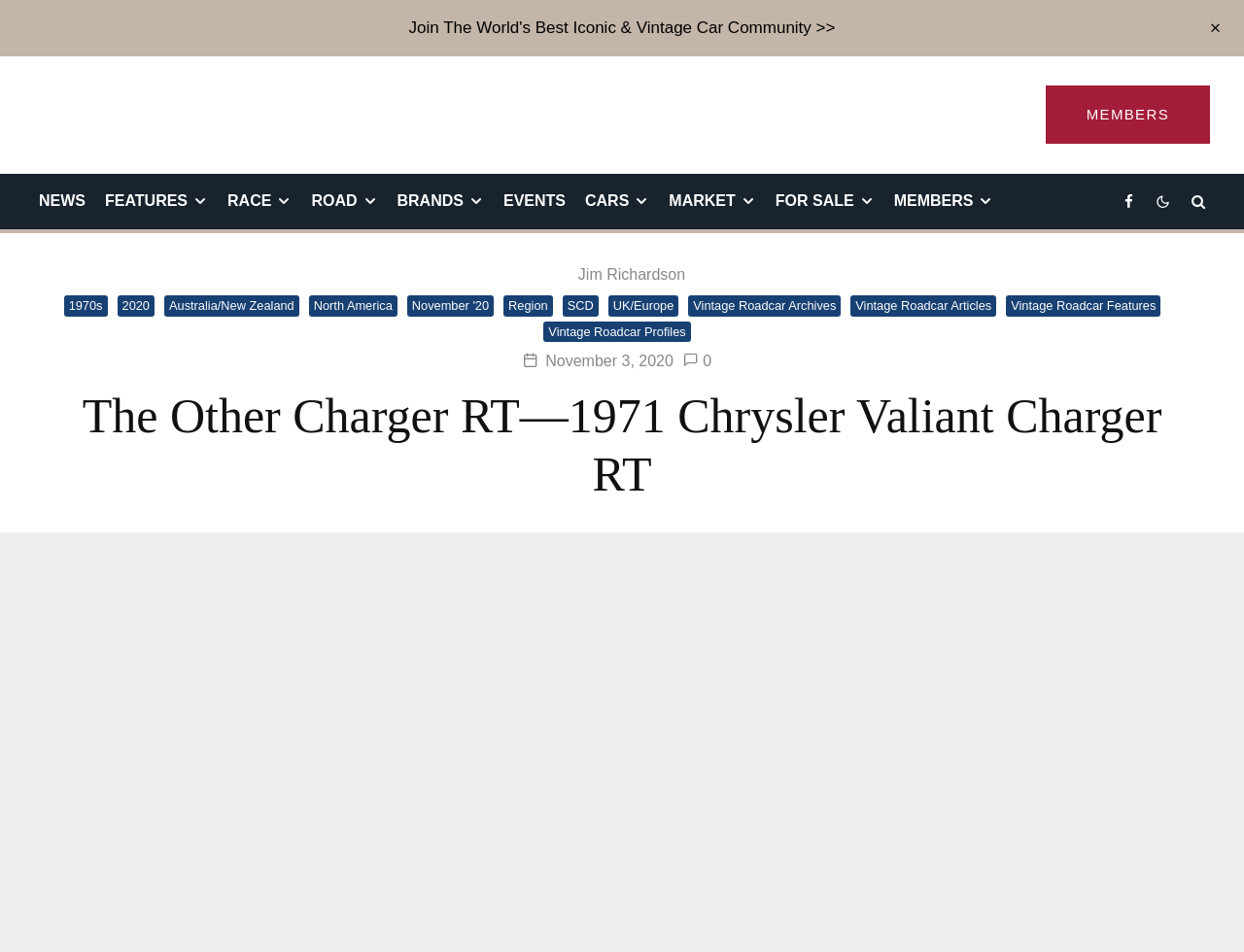Carefully examine the image and provide an in-depth answer to the question: What is the name of the car being featured?

The question can be answered by looking at the main heading of the webpage, which is 'The Other Charger RT—1971 Chrysler Valiant Charger RT'. This heading clearly indicates that the car being featured is the 1971 Chrysler Valiant Charger RT.